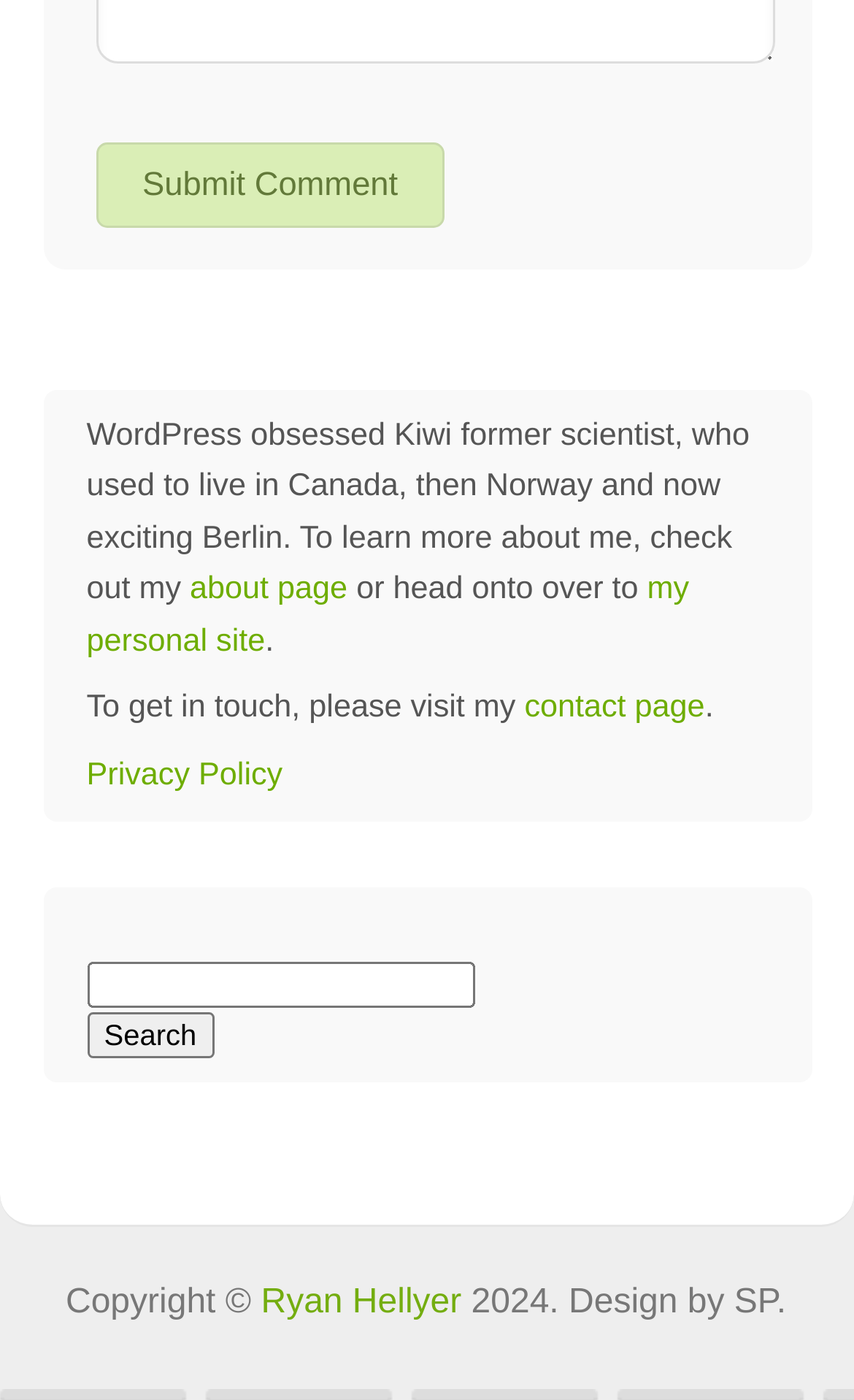Extract the bounding box coordinates for the UI element described by the text: "parent_node: Search name="s"". The coordinates should be in the form of [left, top, right, bottom] with values between 0 and 1.

[0.101, 0.687, 0.555, 0.719]